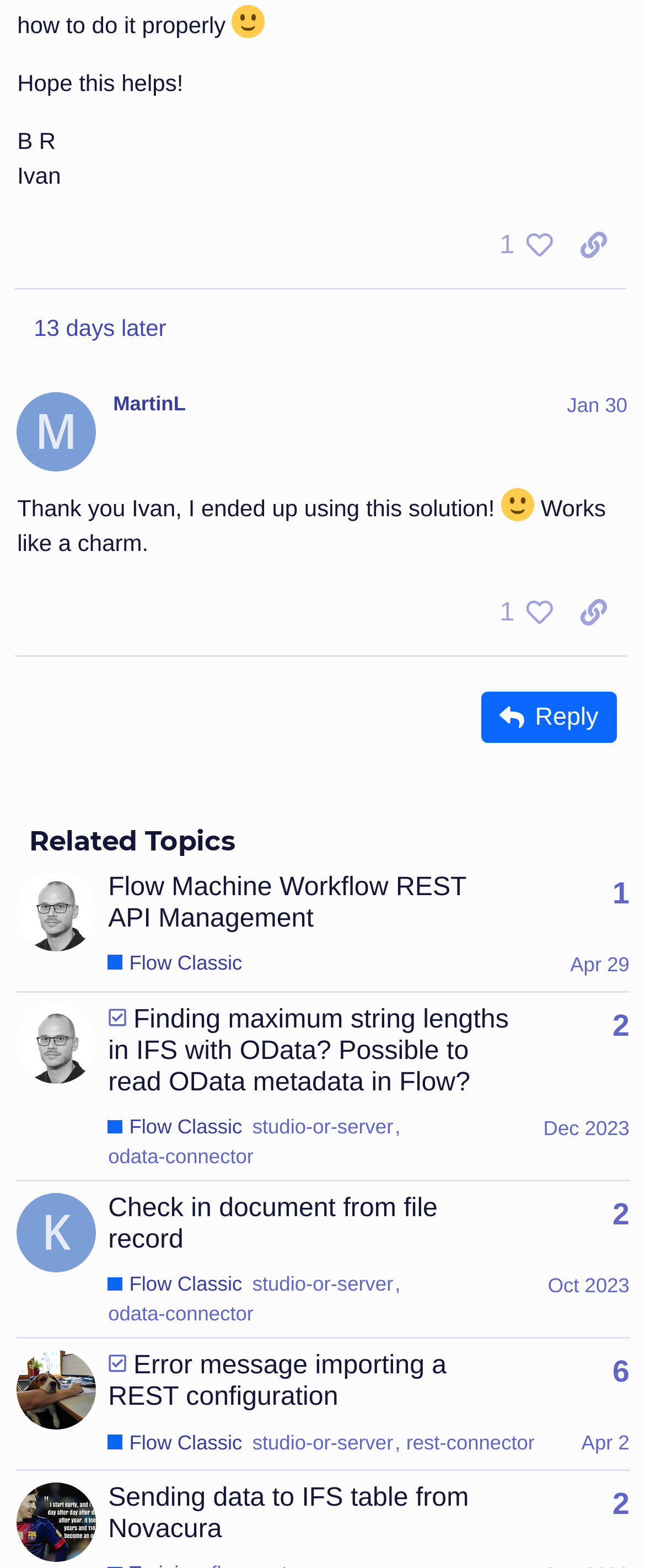Kindly determine the bounding box coordinates for the area that needs to be clicked to execute this instruction: "View the post by MartinL".

[0.175, 0.25, 0.973, 0.268]